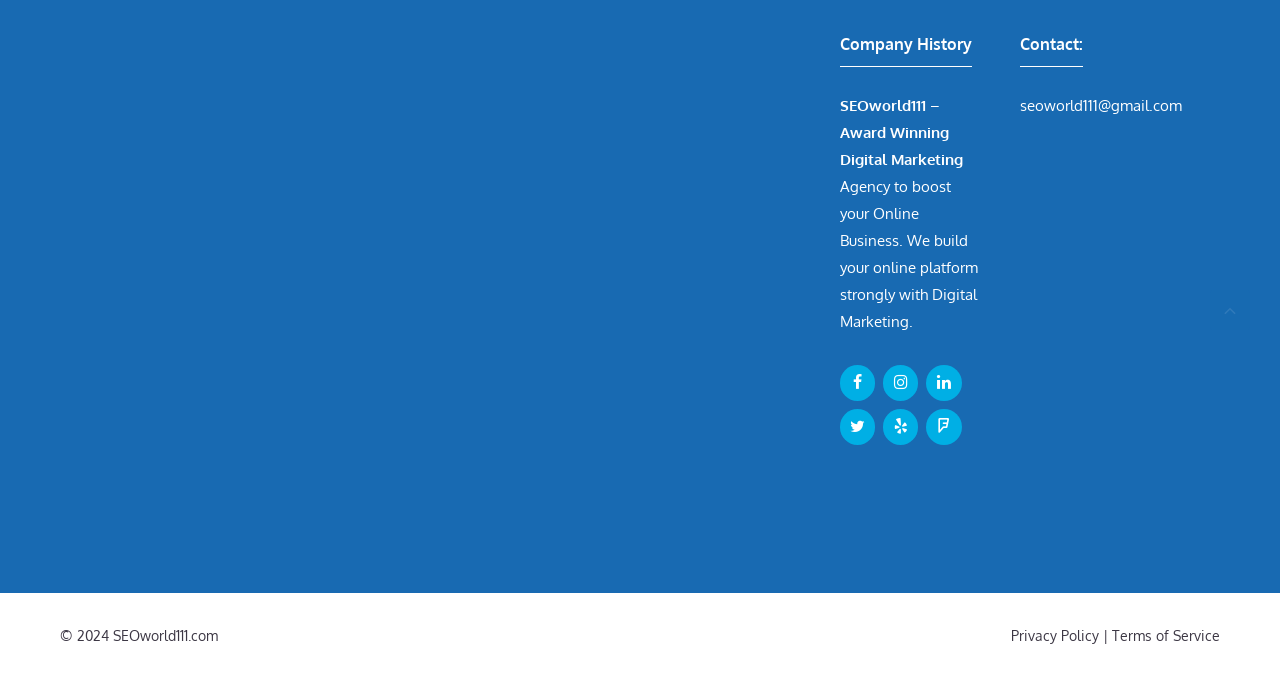What is the name of the company?
Based on the image, answer the question with as much detail as possible.

The company name can be found in the top section of the webpage, where it is written as 'SEOworld111' in a static text element.